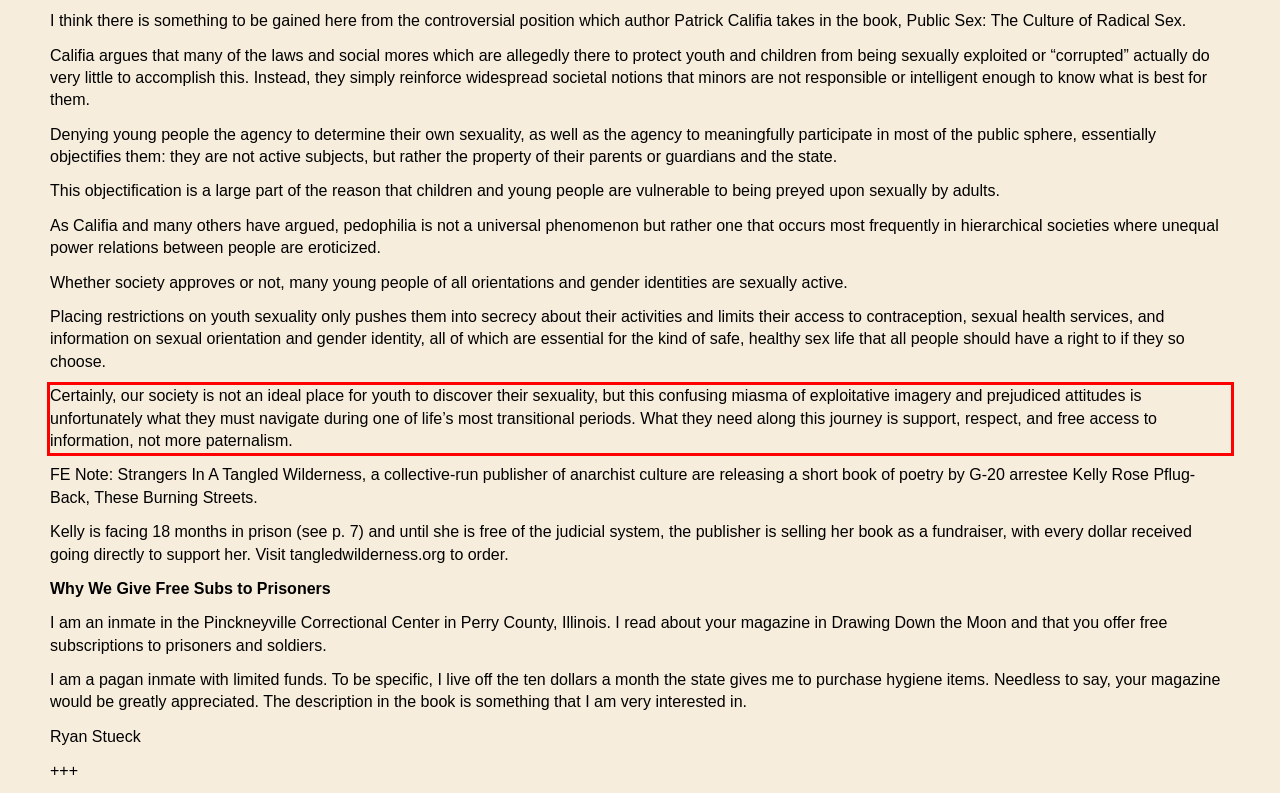You are given a screenshot of a webpage with a UI element highlighted by a red bounding box. Please perform OCR on the text content within this red bounding box.

Certainly, our society is not an ideal place for youth to discover their sexuality, but this confusing miasma of exploitative imagery and prejudiced attitudes is unfortunately what they must navigate during one of life’s most transitional periods. What they need along this journey is support, respect, and free access to information, not more paternalism.